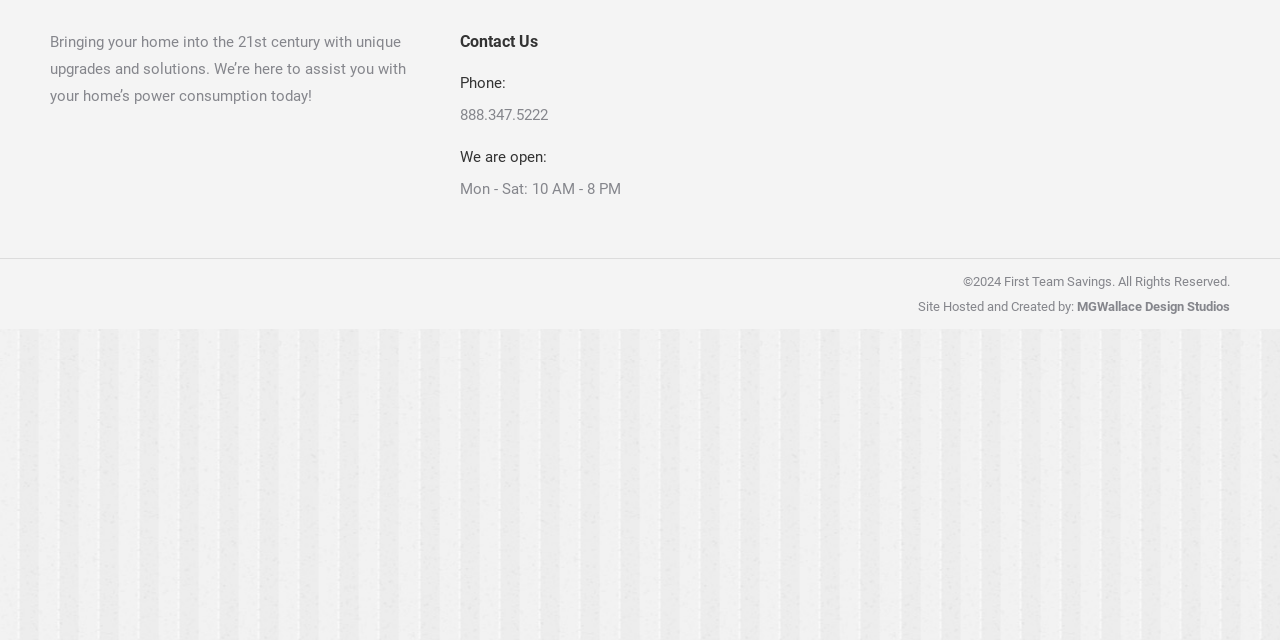Please determine the bounding box coordinates for the element with the description: "MGWallace Design Studios".

[0.841, 0.467, 0.961, 0.491]